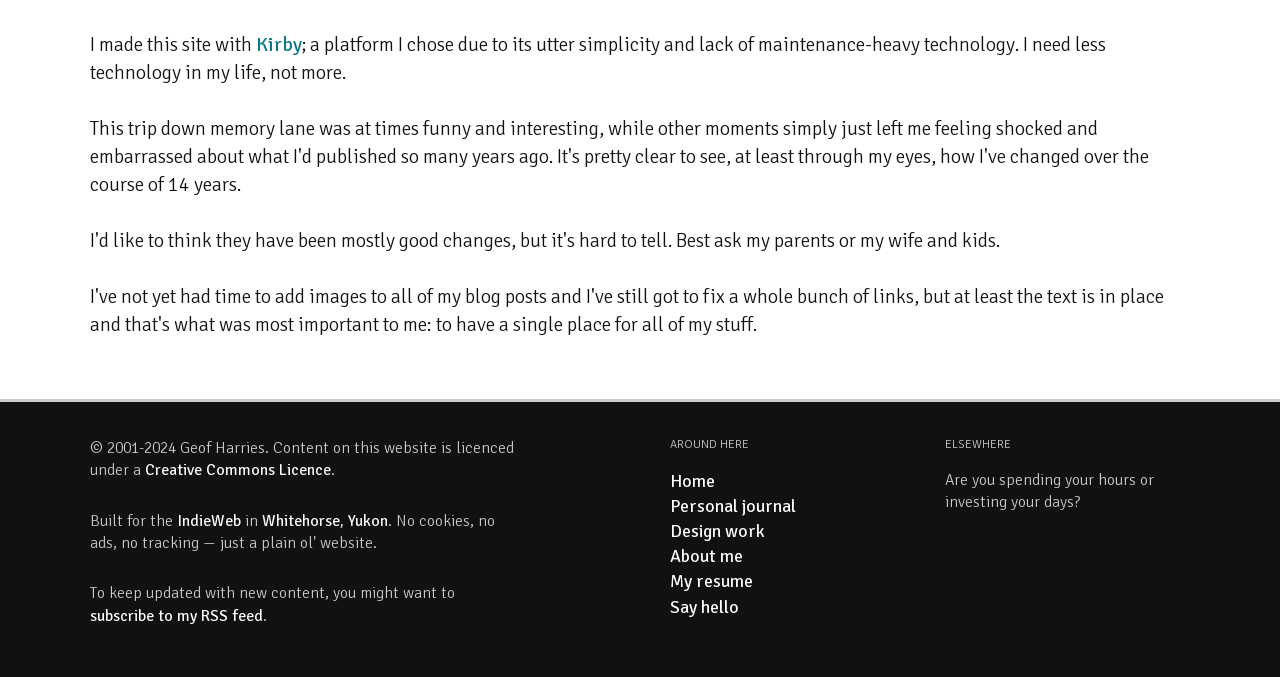Please find the bounding box for the following UI element description. Provide the coordinates in (top-left x, top-left y, bottom-right x, bottom-right y) format, with values between 0 and 1: My resume

[0.523, 0.842, 0.588, 0.875]